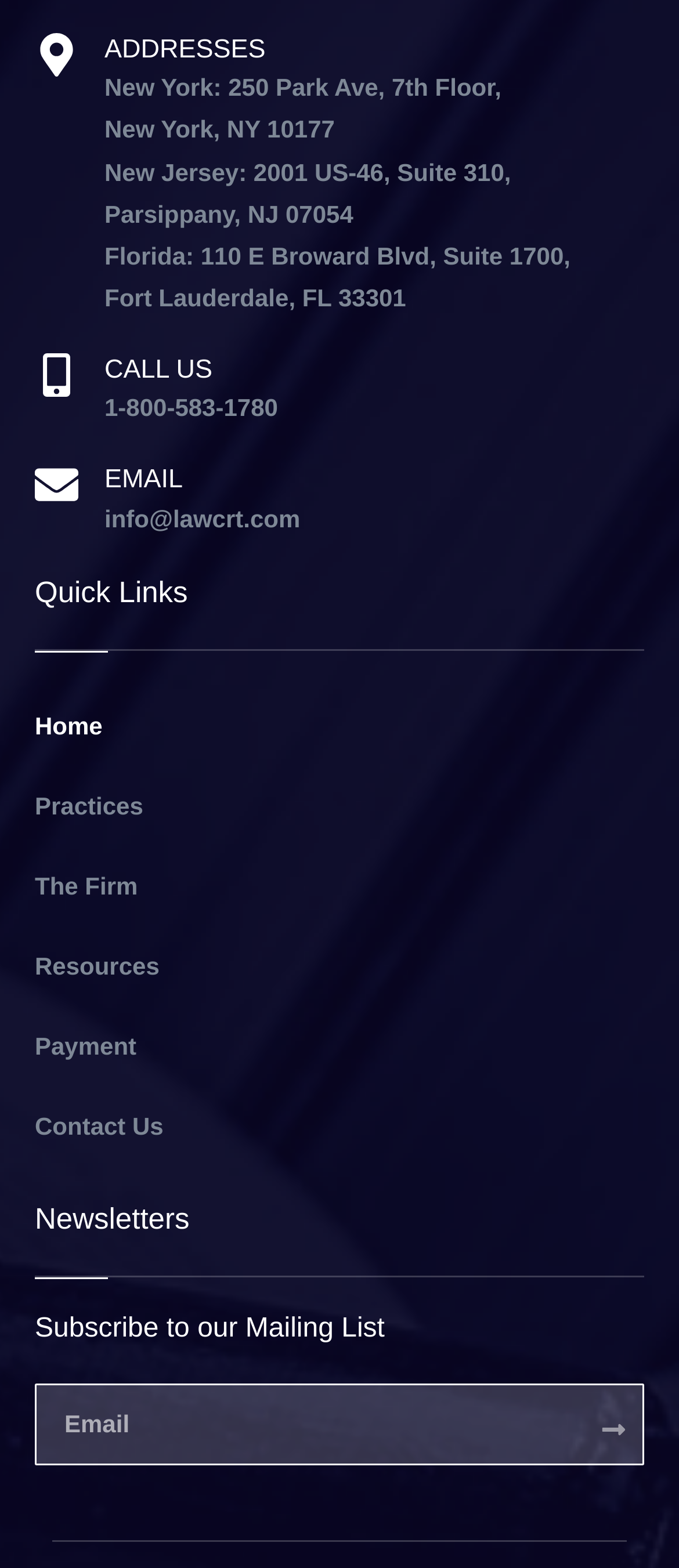Identify the bounding box for the UI element that is described as follows: "parent_node: Email name="form_fields[email]" placeholder="Email"".

[0.051, 0.882, 0.949, 0.934]